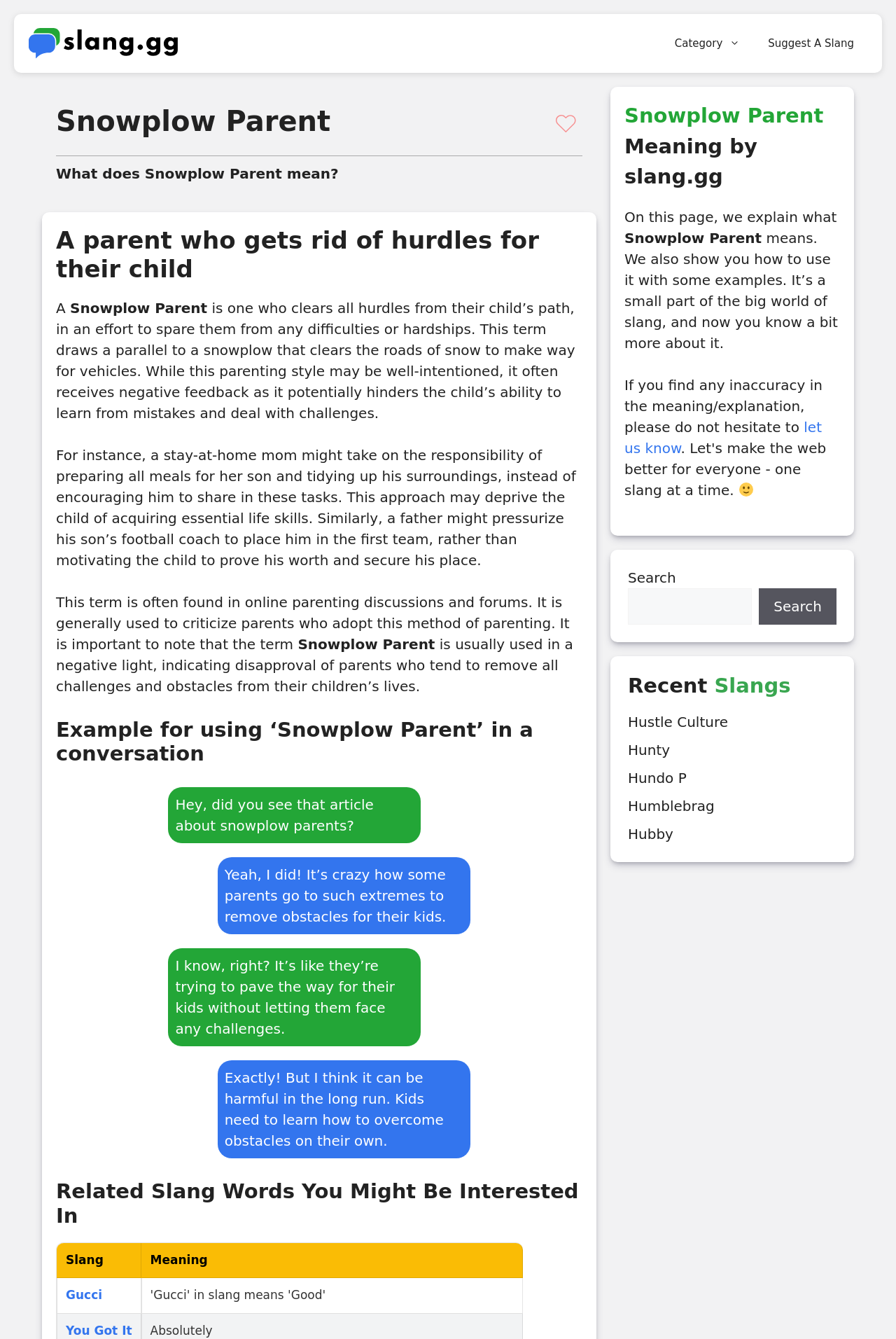Return the bounding box coordinates of the UI element that corresponds to this description: "let us know". The coordinates must be given as four float numbers in the range of 0 and 1, [left, top, right, bottom].

[0.697, 0.312, 0.917, 0.341]